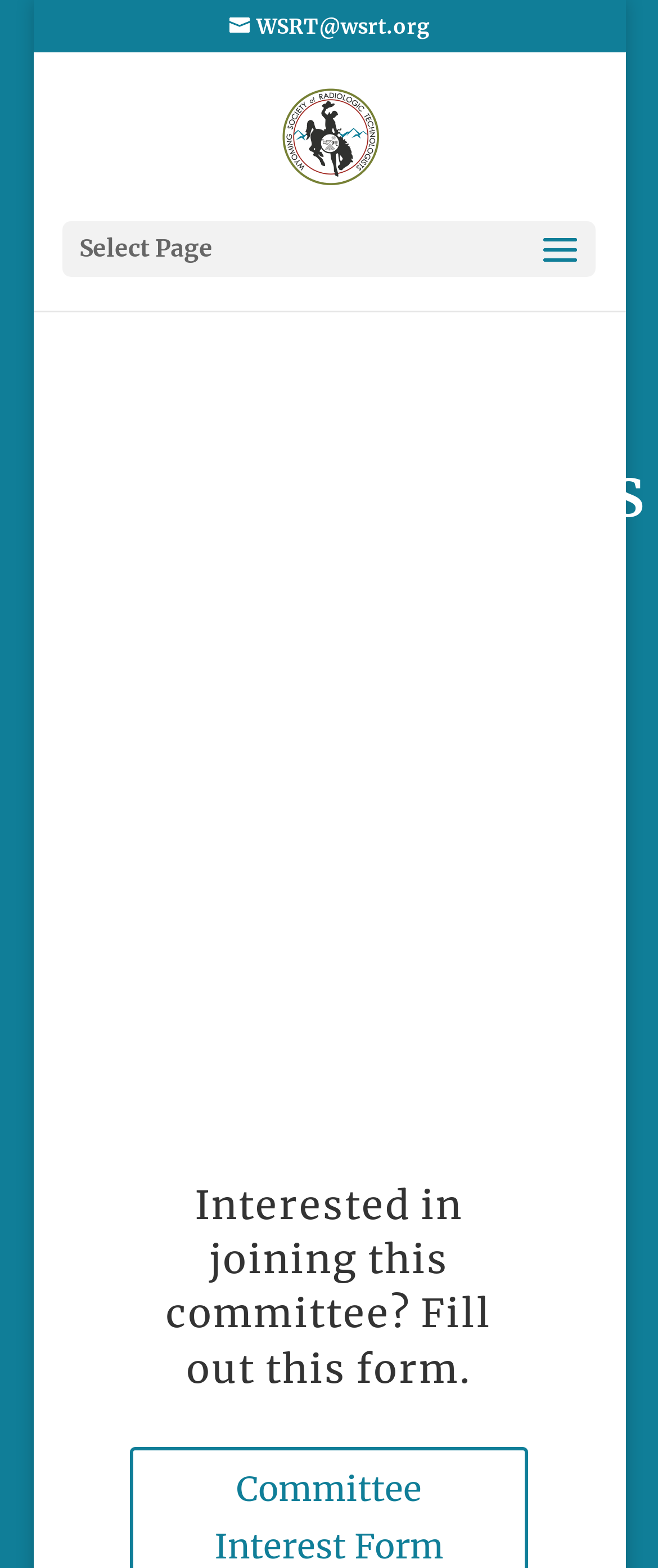From the element description WSRT@wsrt.org, predict the bounding box coordinates of the UI element. The coordinates must be specified in the format (top-left x, top-left y, bottom-right x, bottom-right y) and should be within the 0 to 1 range.

[0.349, 0.009, 0.651, 0.025]